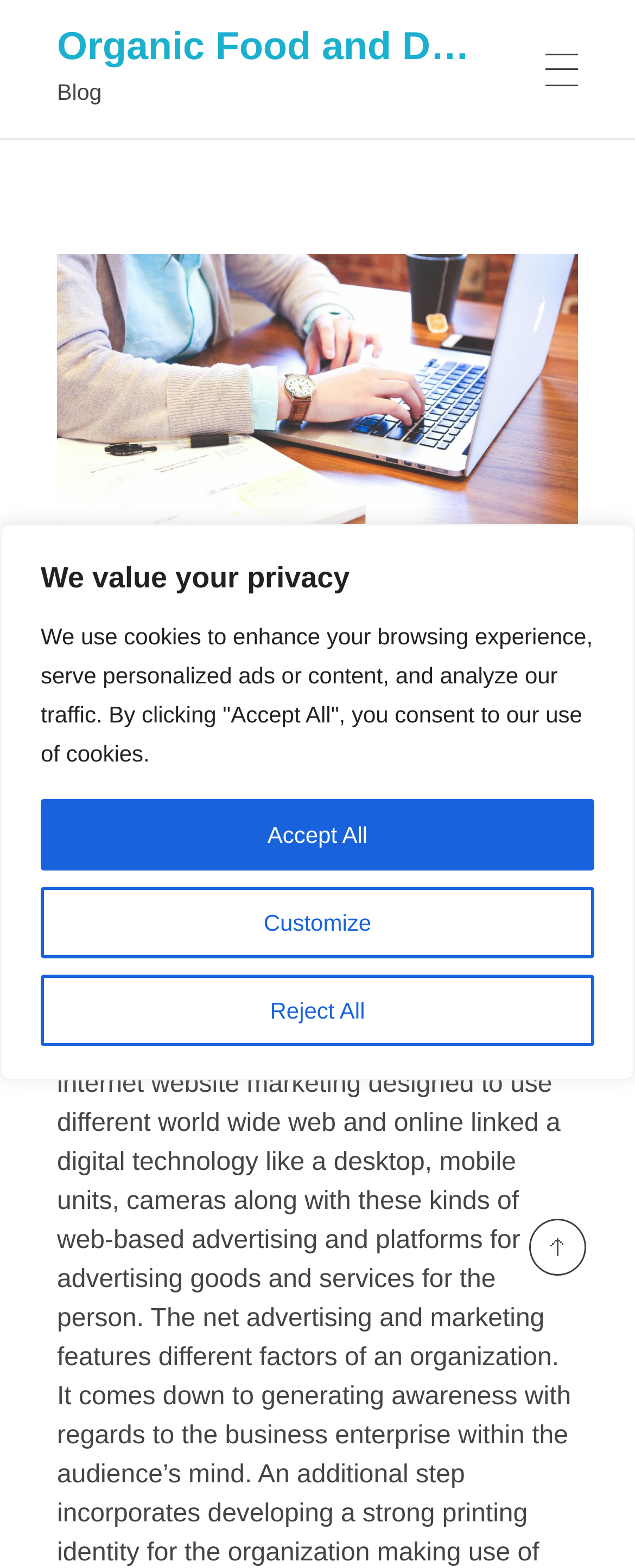Can you specify the bounding box coordinates for the region that should be clicked to fulfill this instruction: "visit the Organic Food and Drink page".

[0.09, 0.016, 0.791, 0.044]